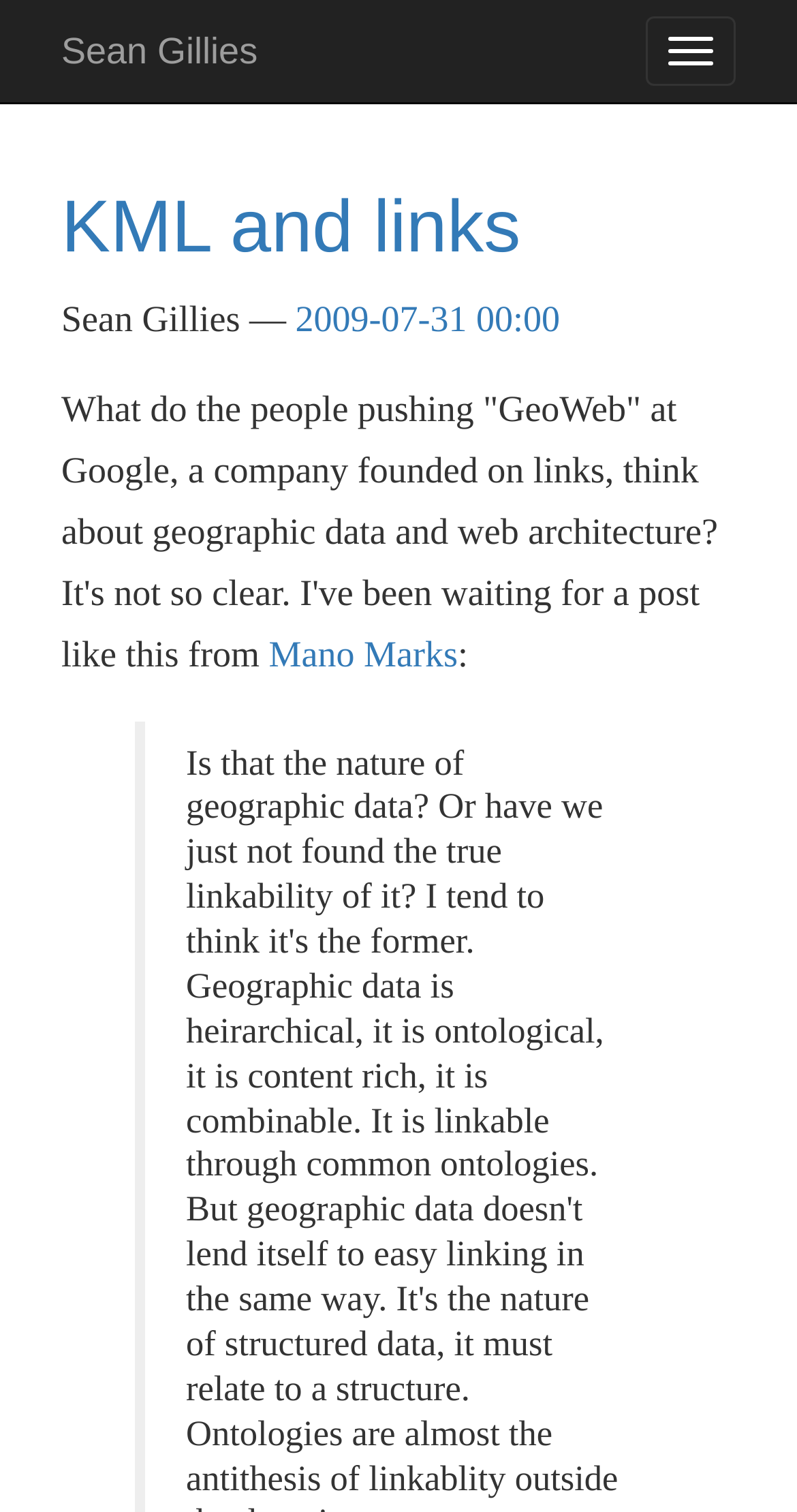Bounding box coordinates are given in the format (top-left x, top-left y, bottom-right x, bottom-right y). All values should be floating point numbers between 0 and 1. Provide the bounding box coordinate for the UI element described as: KML and links

[0.077, 0.122, 0.653, 0.177]